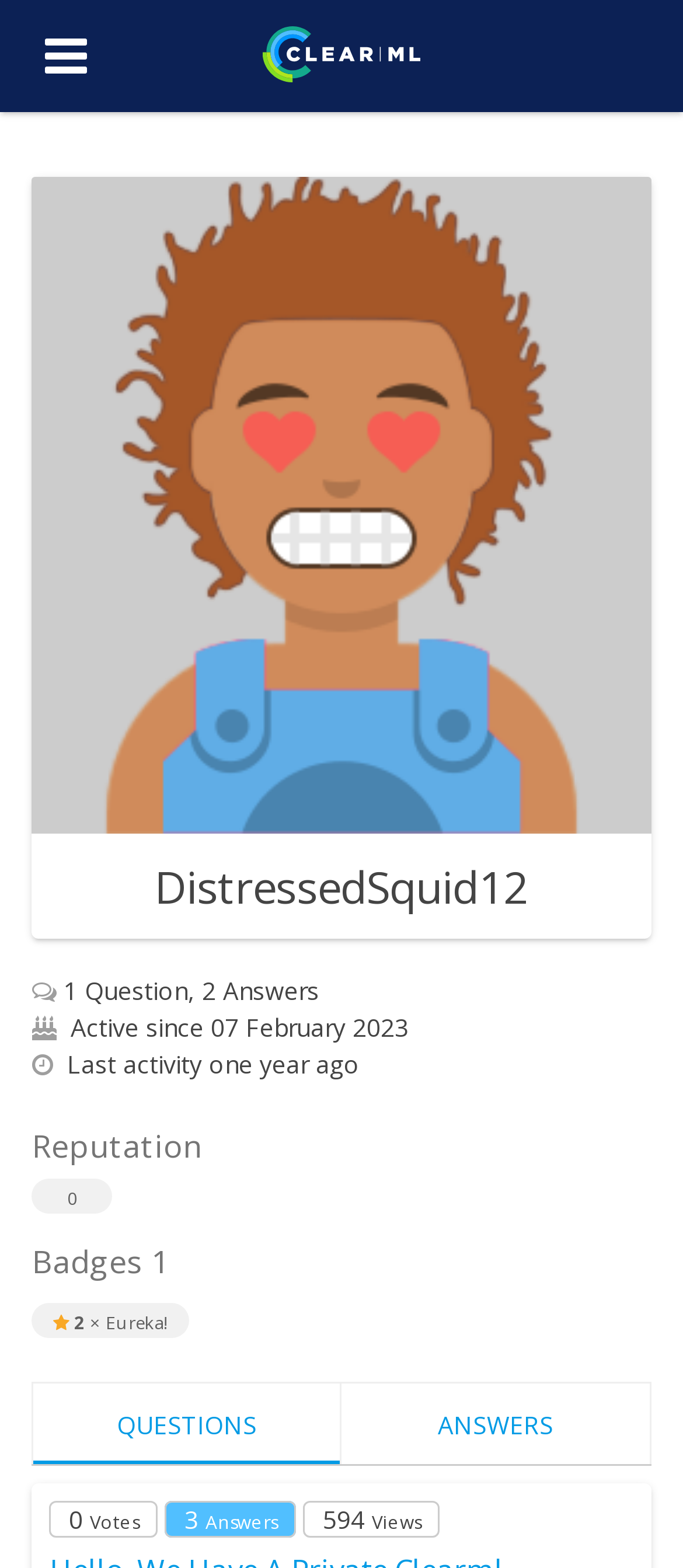Based on the image, give a detailed response to the question: What is the username of the user?

The username is displayed prominently on the profile page, below the profile picture and scoold logo.